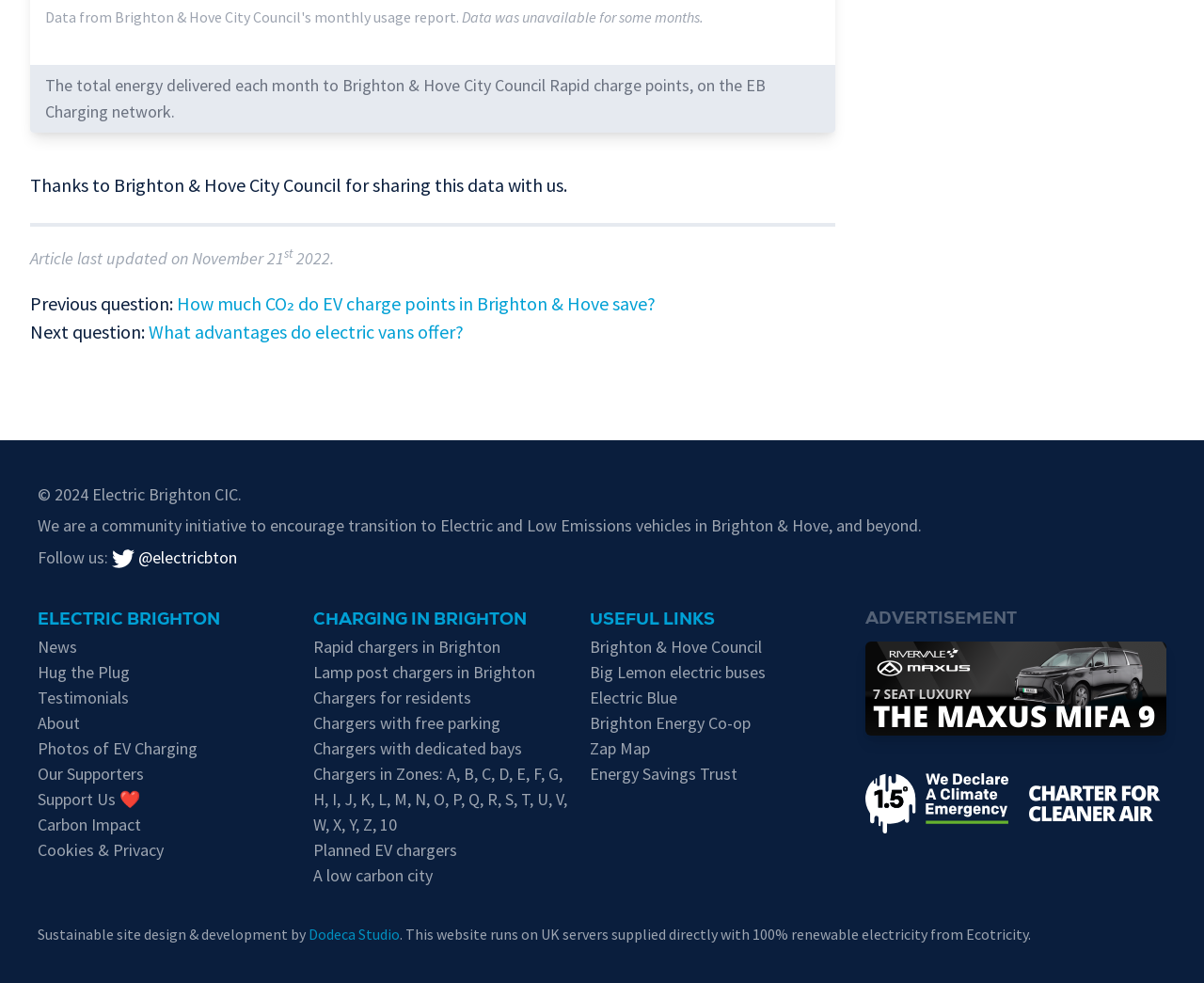Kindly determine the bounding box coordinates for the area that needs to be clicked to execute this instruction: "Learn about the carbon impact".

[0.031, 0.828, 0.117, 0.85]